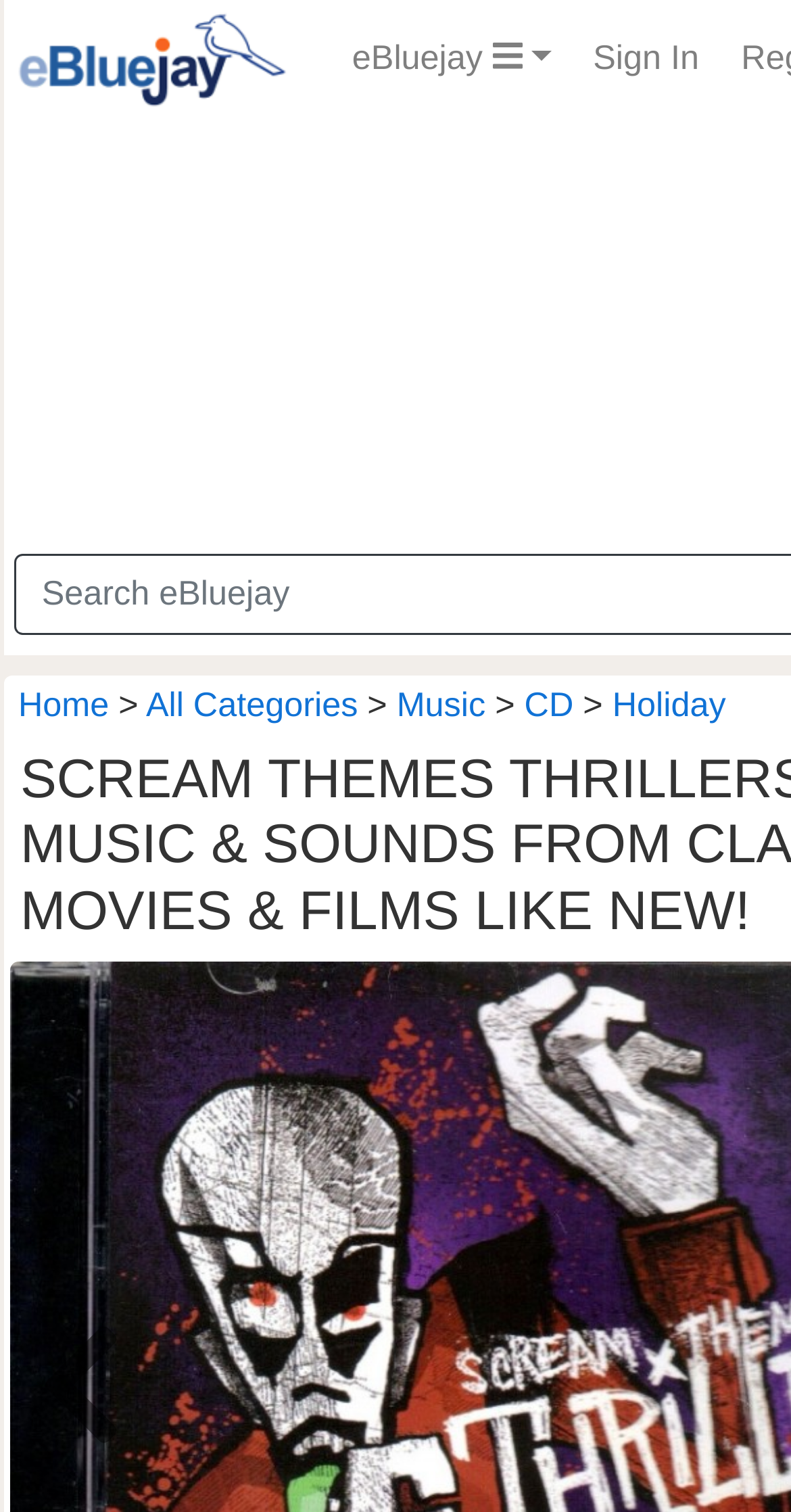Can you determine the bounding box coordinates of the area that needs to be clicked to fulfill the following instruction: "browse all categories"?

[0.185, 0.454, 0.452, 0.479]